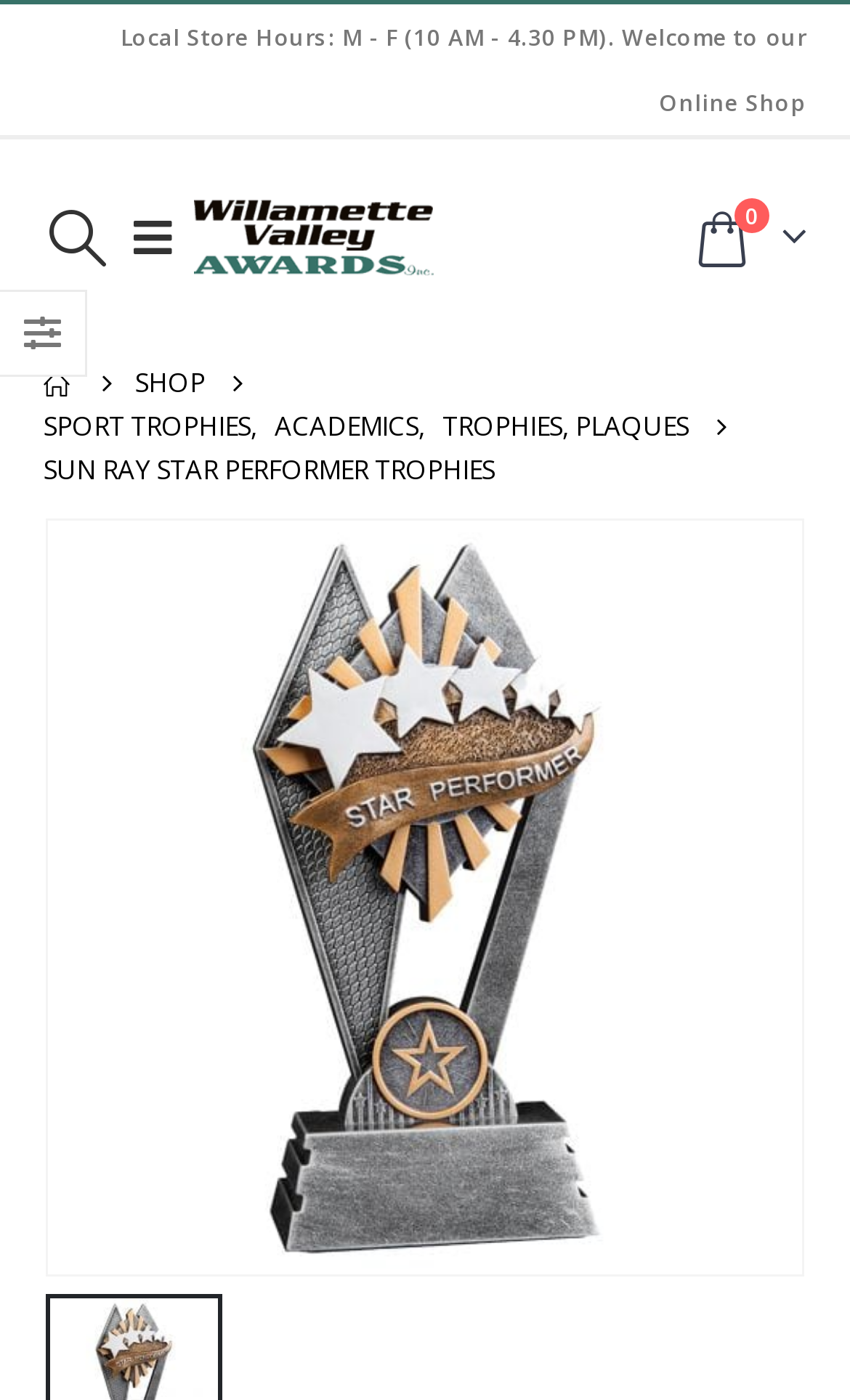Please determine the bounding box coordinates of the section I need to click to accomplish this instruction: "Go to the shop".

[0.159, 0.258, 0.241, 0.289]